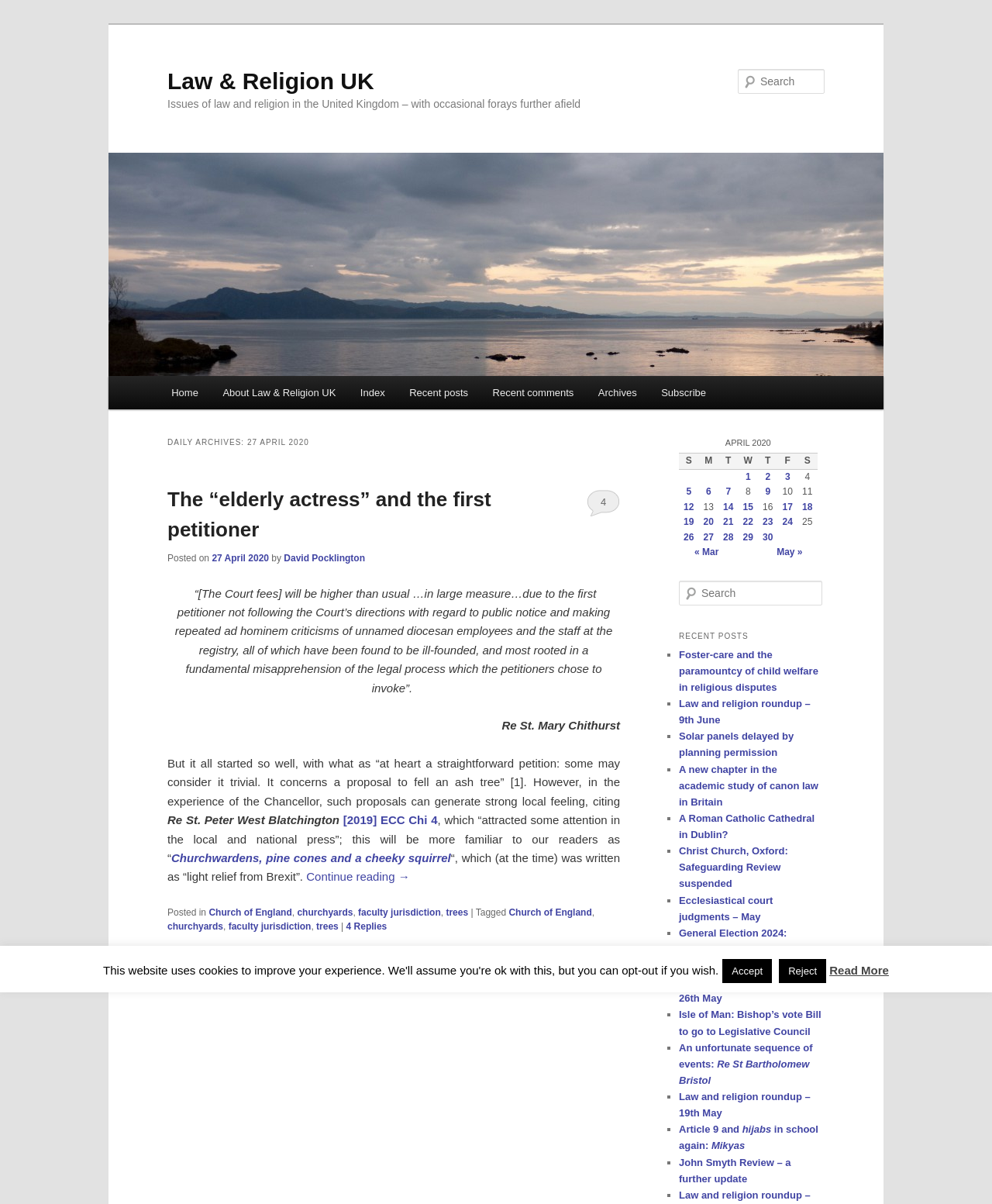What is the purpose of the table on the webpage?
Refer to the image and give a detailed answer to the query.

The table on the webpage appears to be an archive of posts, with columns for each day of the week and rows for each date in April 2020, indicating that it is a way to navigate to previous posts on the website.